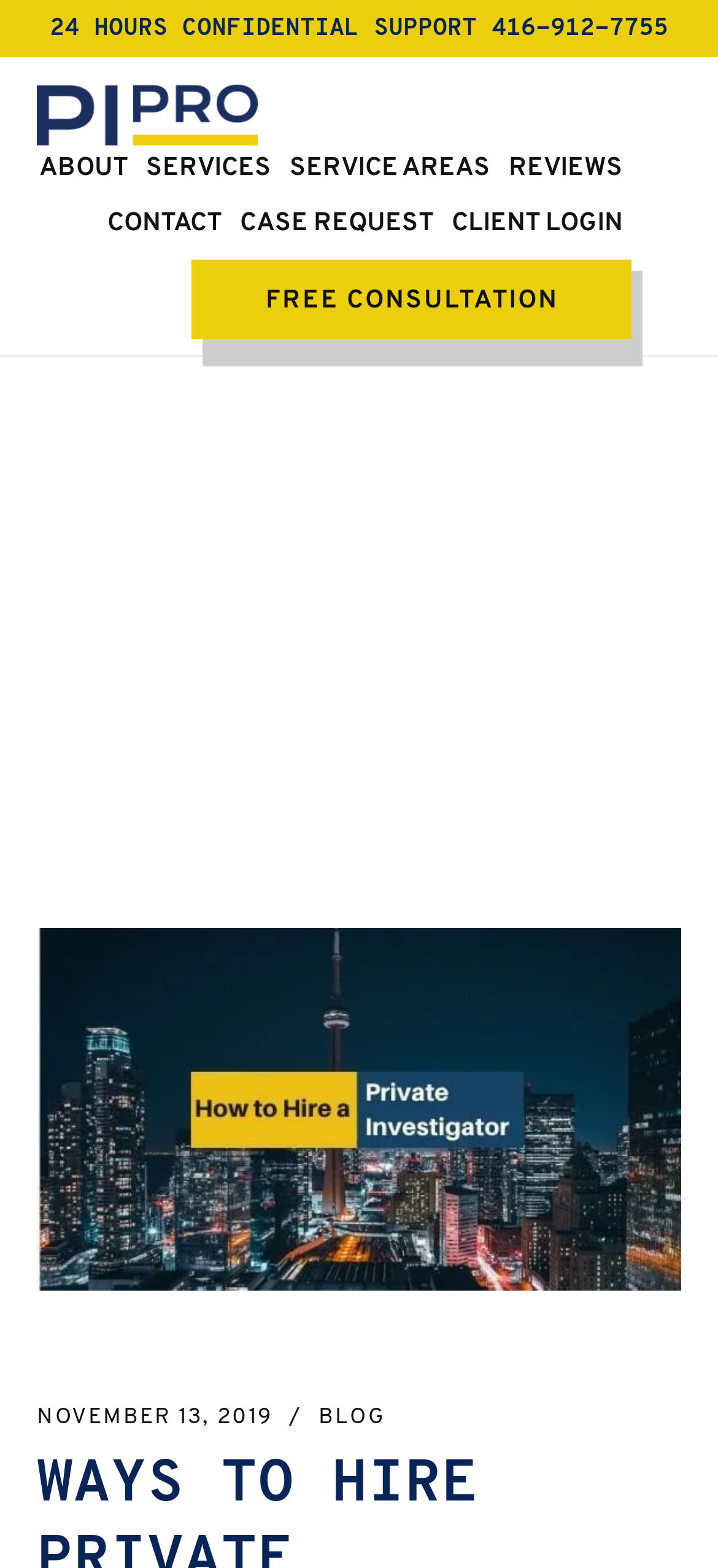From the webpage screenshot, predict the bounding box coordinates (top-left x, top-left y, bottom-right x, bottom-right y) for the UI element described here: Legal and law professionals

[0.051, 0.439, 0.554, 0.46]